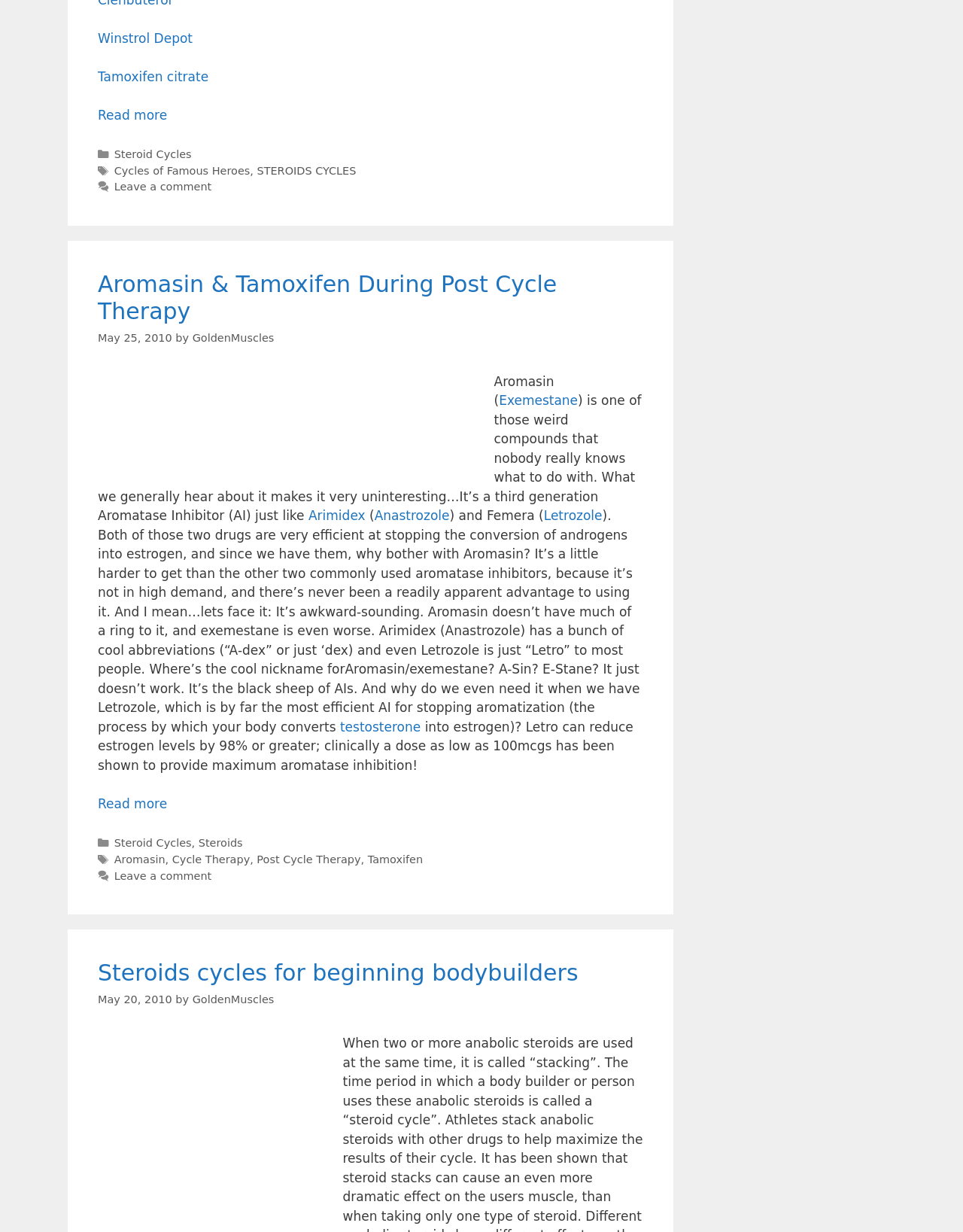Using the webpage screenshot, find the UI element described by parent_node: - ADVERTISEMENT -. Provide the bounding box coordinates in the format (top-left x, top-left y, bottom-right x, bottom-right y), ensuring all values are floating point numbers between 0 and 1.

None